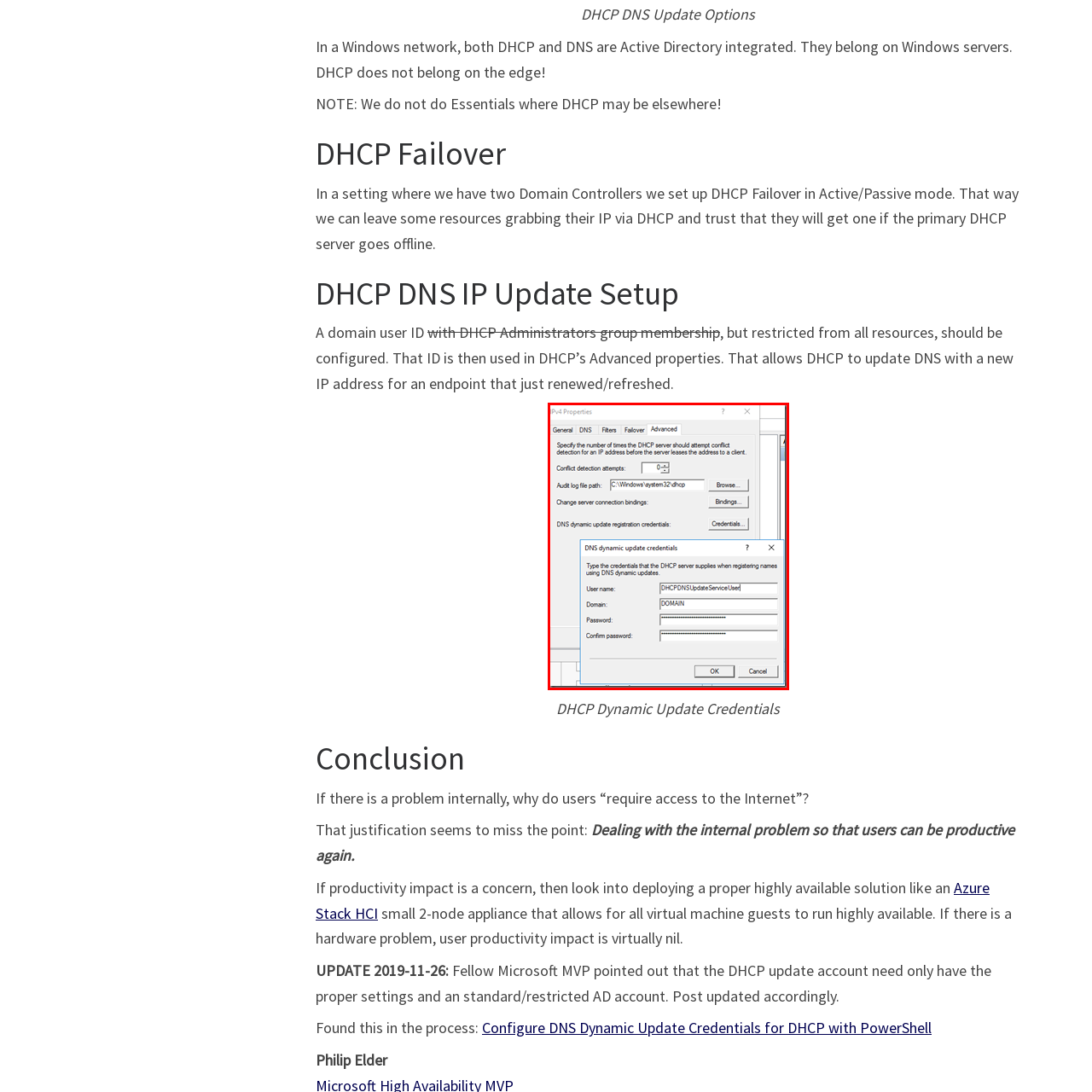What is the significance of this setup in a Windows network environment?
Look at the image surrounded by the red border and respond with a one-word or short-phrase answer based on your observation.

Ensures secure DNS updates